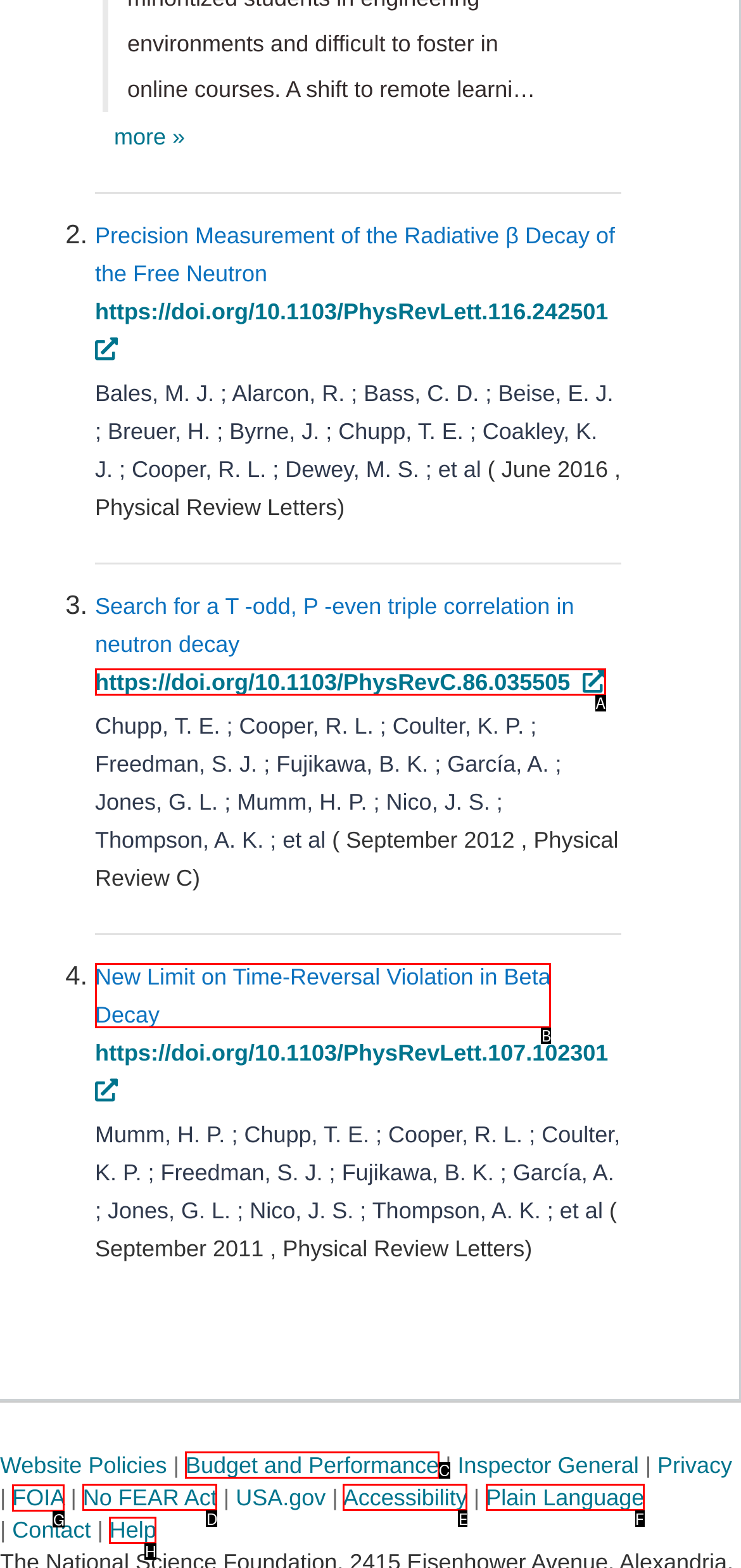Point out the correct UI element to click to carry out this instruction: Explore VMware support
Answer with the letter of the chosen option from the provided choices directly.

None